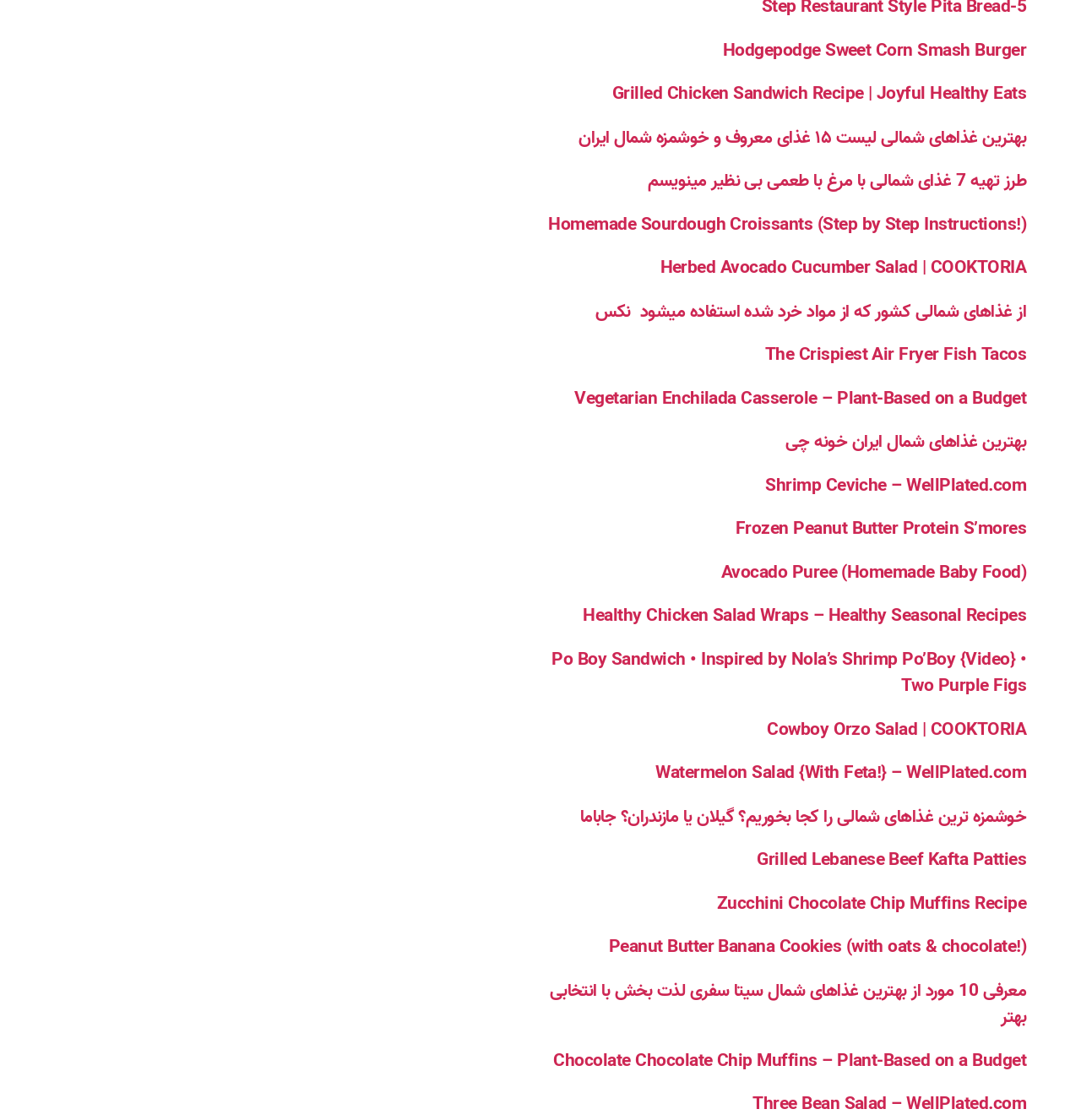Kindly determine the bounding box coordinates for the clickable area to achieve the given instruction: "Explore the Vegetarian Enchilada Casserole recipe".

[0.532, 0.343, 0.949, 0.368]